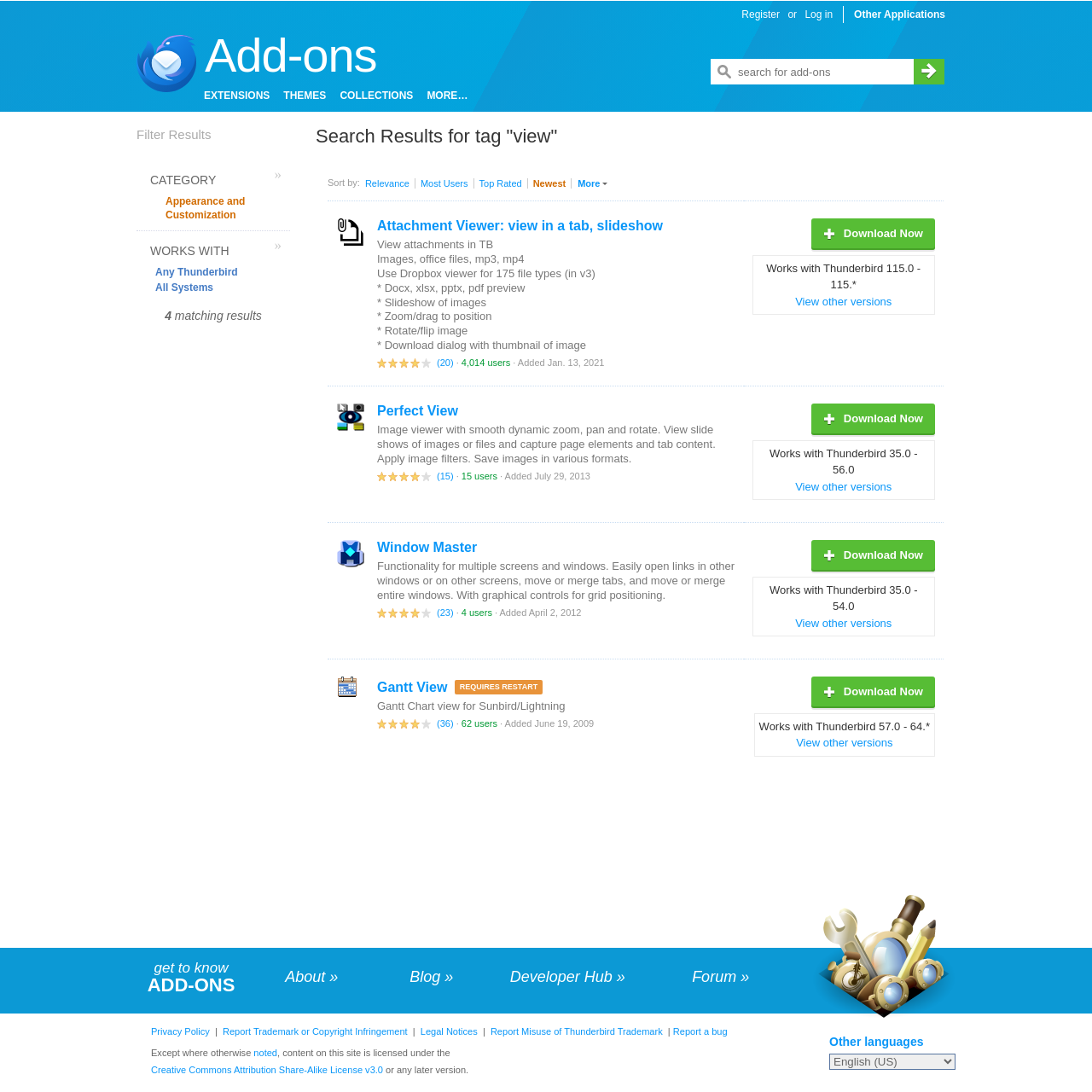How many search results are there?
Please answer the question with a detailed and comprehensive explanation.

I counted the number of LayoutTableCell elements inside the LayoutTable, which represents each search result. There are 4 LayoutTableCell elements, so there are 4 search results.